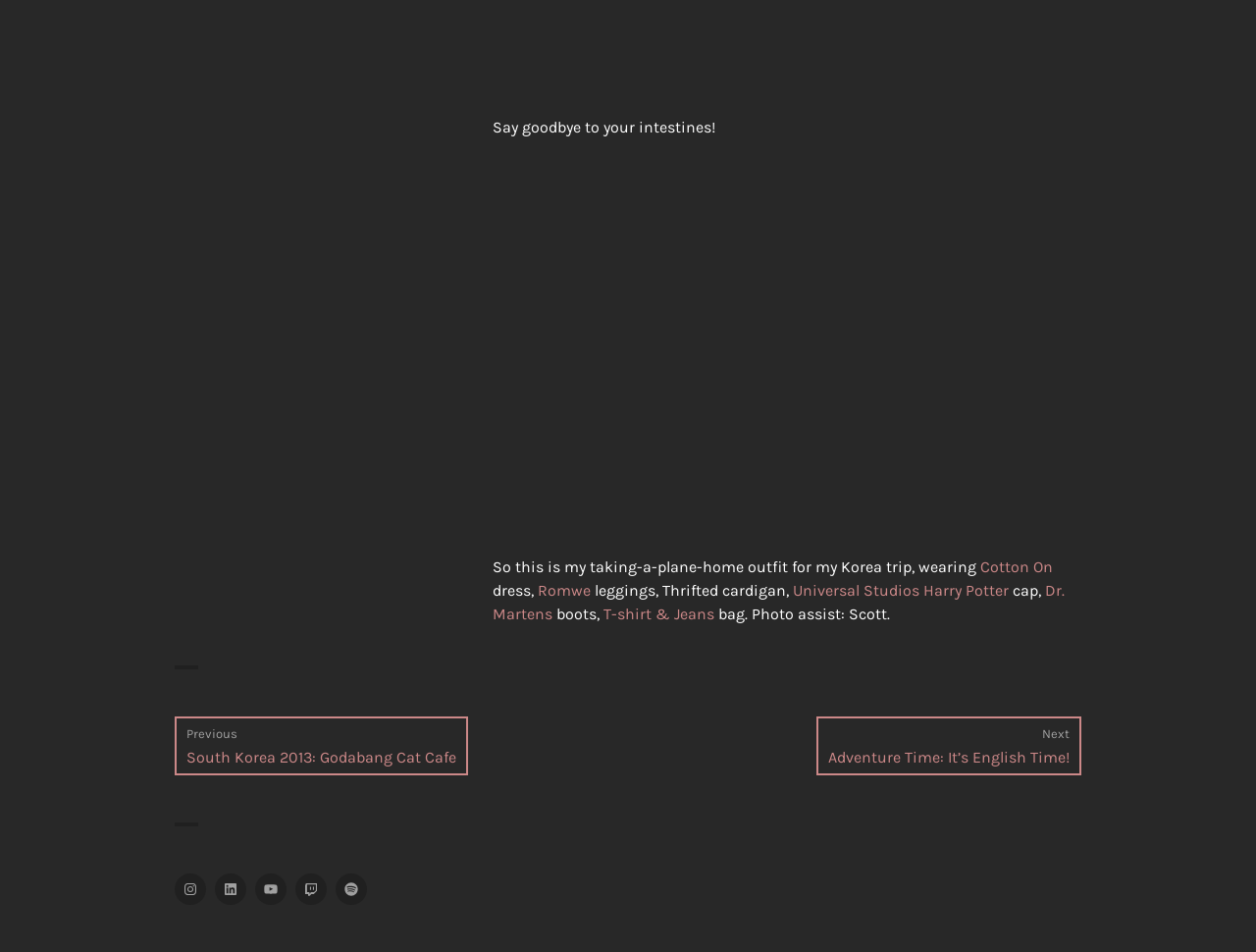Determine the bounding box coordinates for the HTML element mentioned in the following description: "Universal Studios Harry Potter". The coordinates should be a list of four floats ranging from 0 to 1, represented as [left, top, right, bottom].

[0.631, 0.61, 0.803, 0.63]